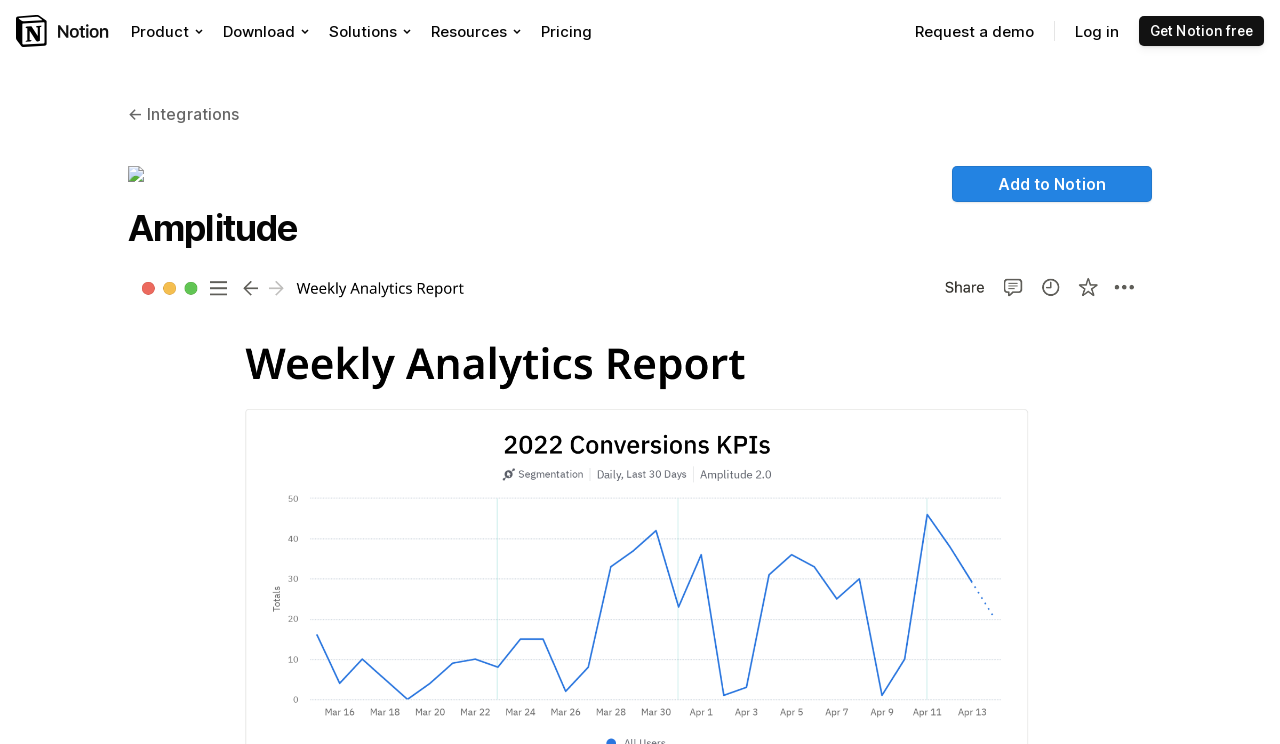Indicate the bounding box coordinates of the element that needs to be clicked to satisfy the following instruction: "Request a demo". The coordinates should be four float numbers between 0 and 1, i.e., [left, top, right, bottom].

[0.707, 0.022, 0.816, 0.062]